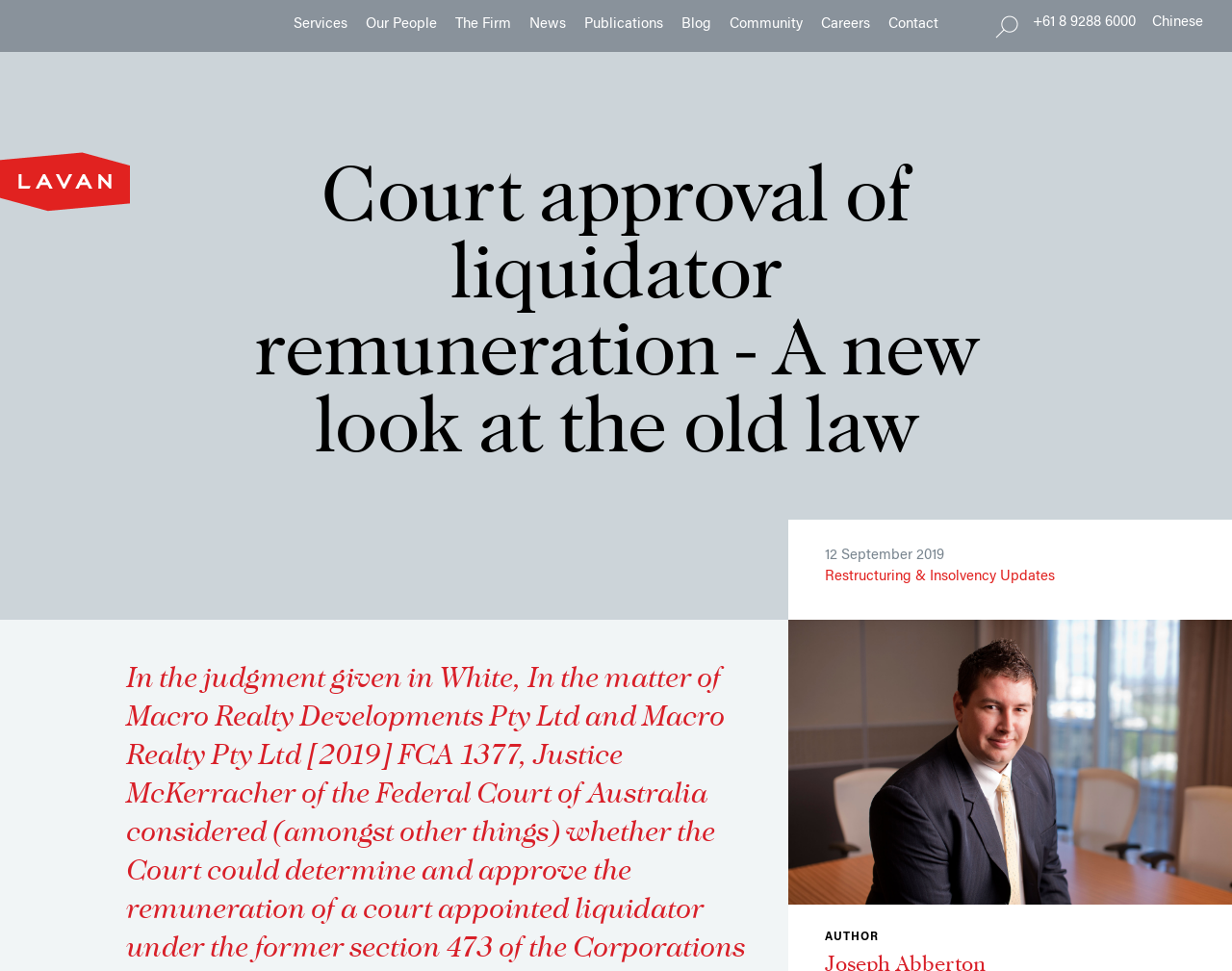Show the bounding box coordinates for the HTML element described as: "Restructuring & Insolvency Updates".

[0.67, 0.584, 0.878, 0.606]